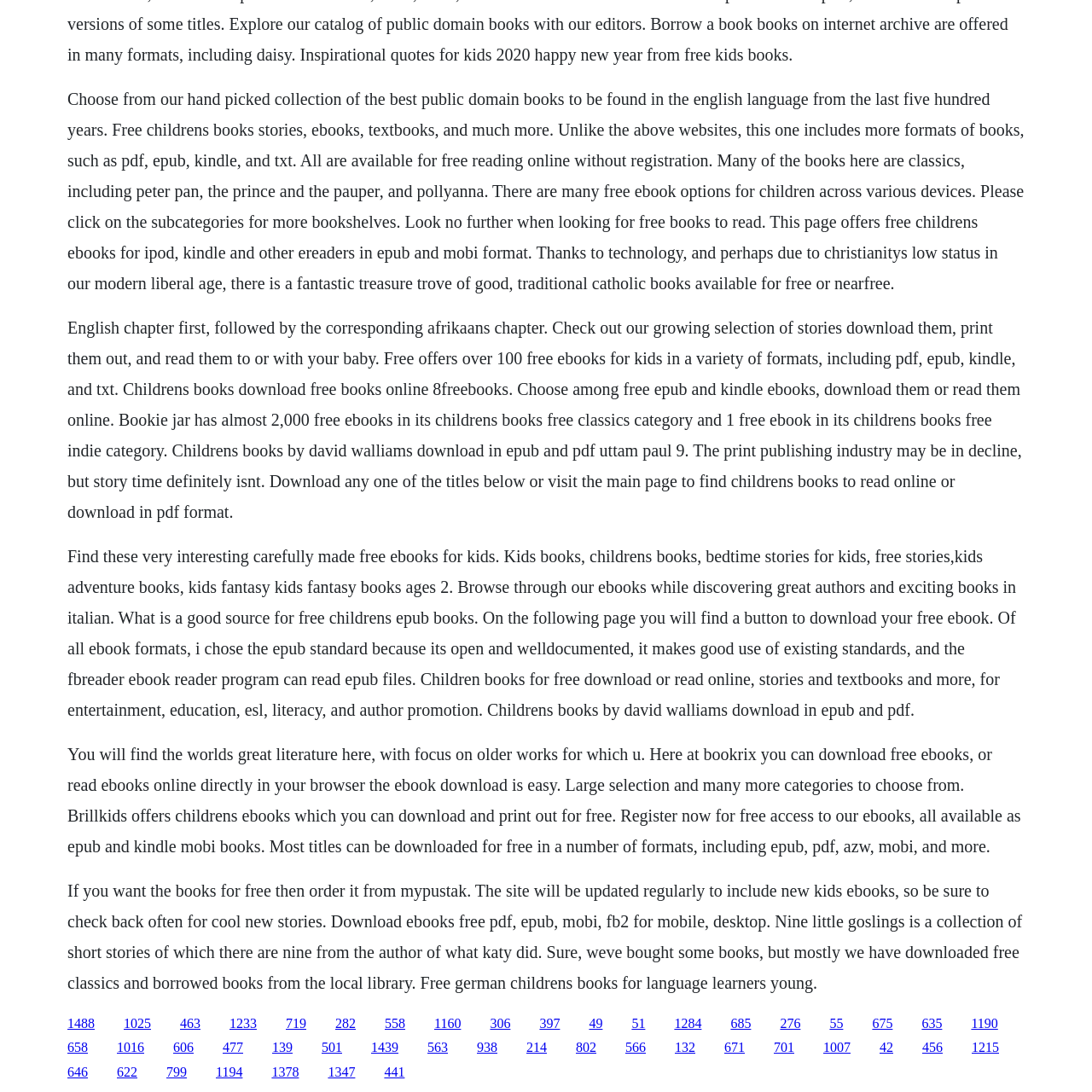Specify the bounding box coordinates of the region I need to click to perform the following instruction: "Visit the page to find childrens books to read online or download in pdf format". The coordinates must be four float numbers in the range of 0 to 1, i.e., [left, top, right, bottom].

[0.062, 0.682, 0.935, 0.783]